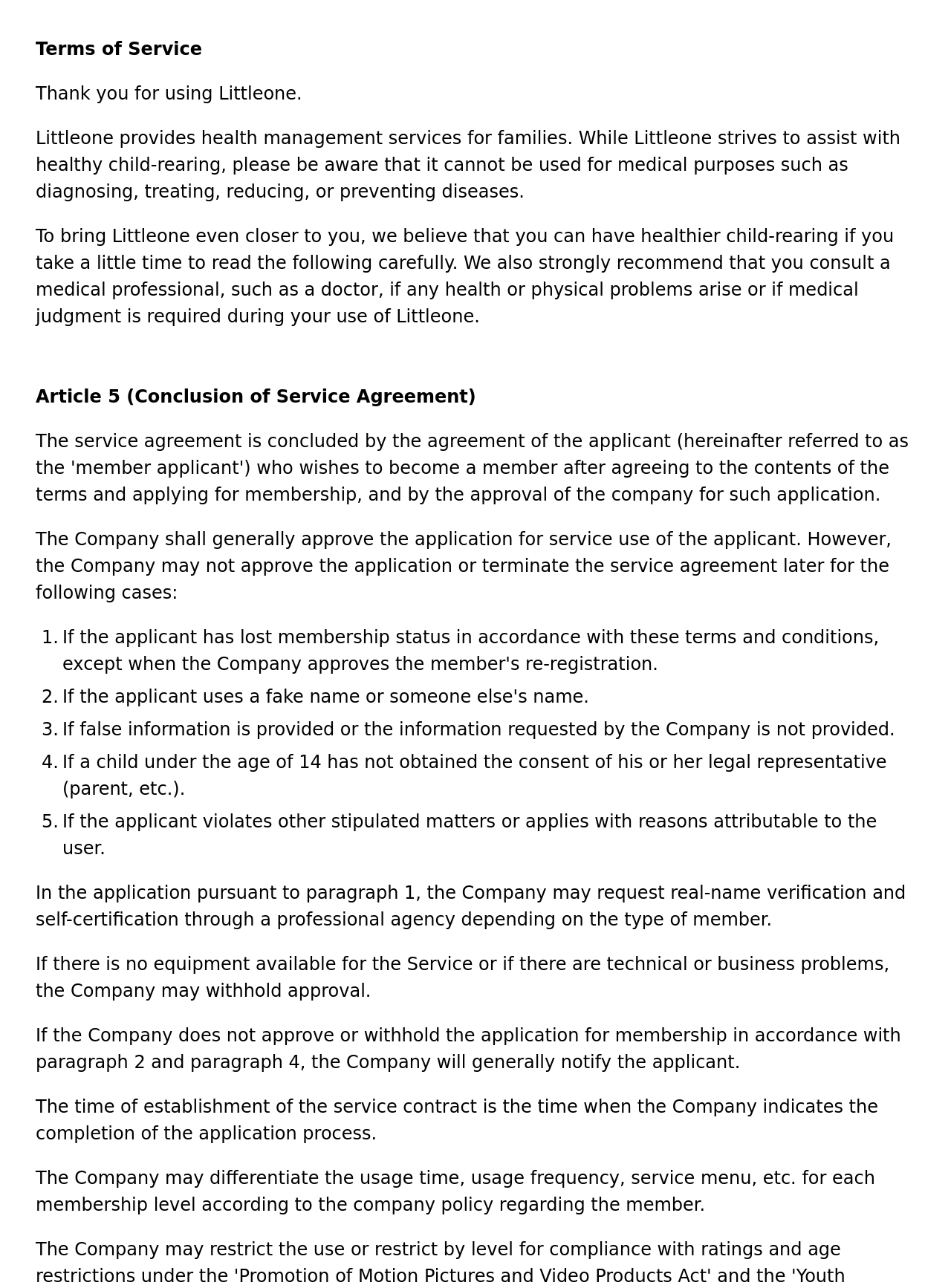Identify the bounding box coordinates for the UI element that matches this description: "Terms of Service".

[0.038, 0.03, 0.213, 0.046]